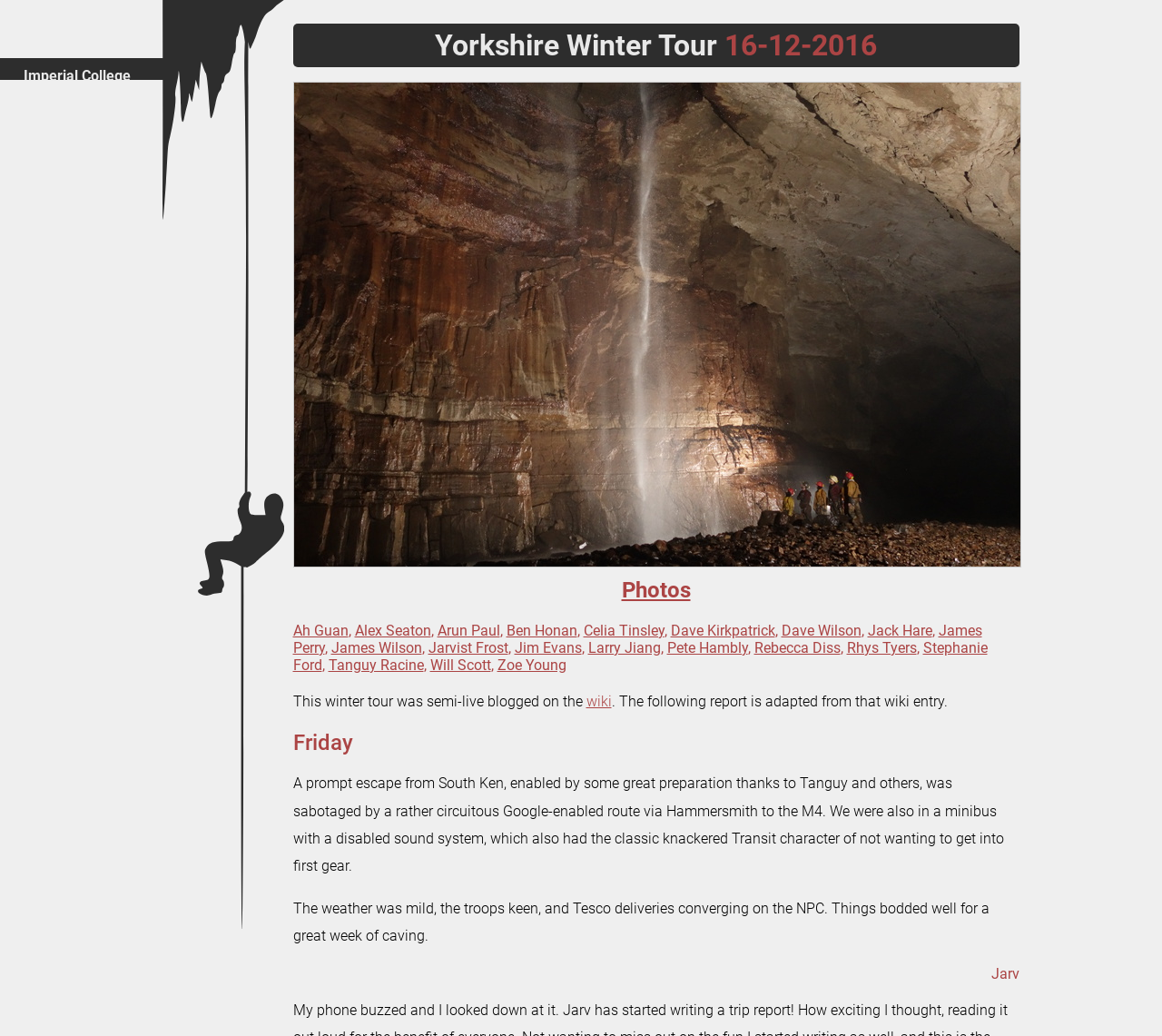Using the element description provided, determine the bounding box coordinates in the format (top-left x, top-left y, bottom-right x, bottom-right y). Ensure that all values are floating point numbers between 0 and 1. Element description: Jim Evans

[0.443, 0.617, 0.5, 0.633]